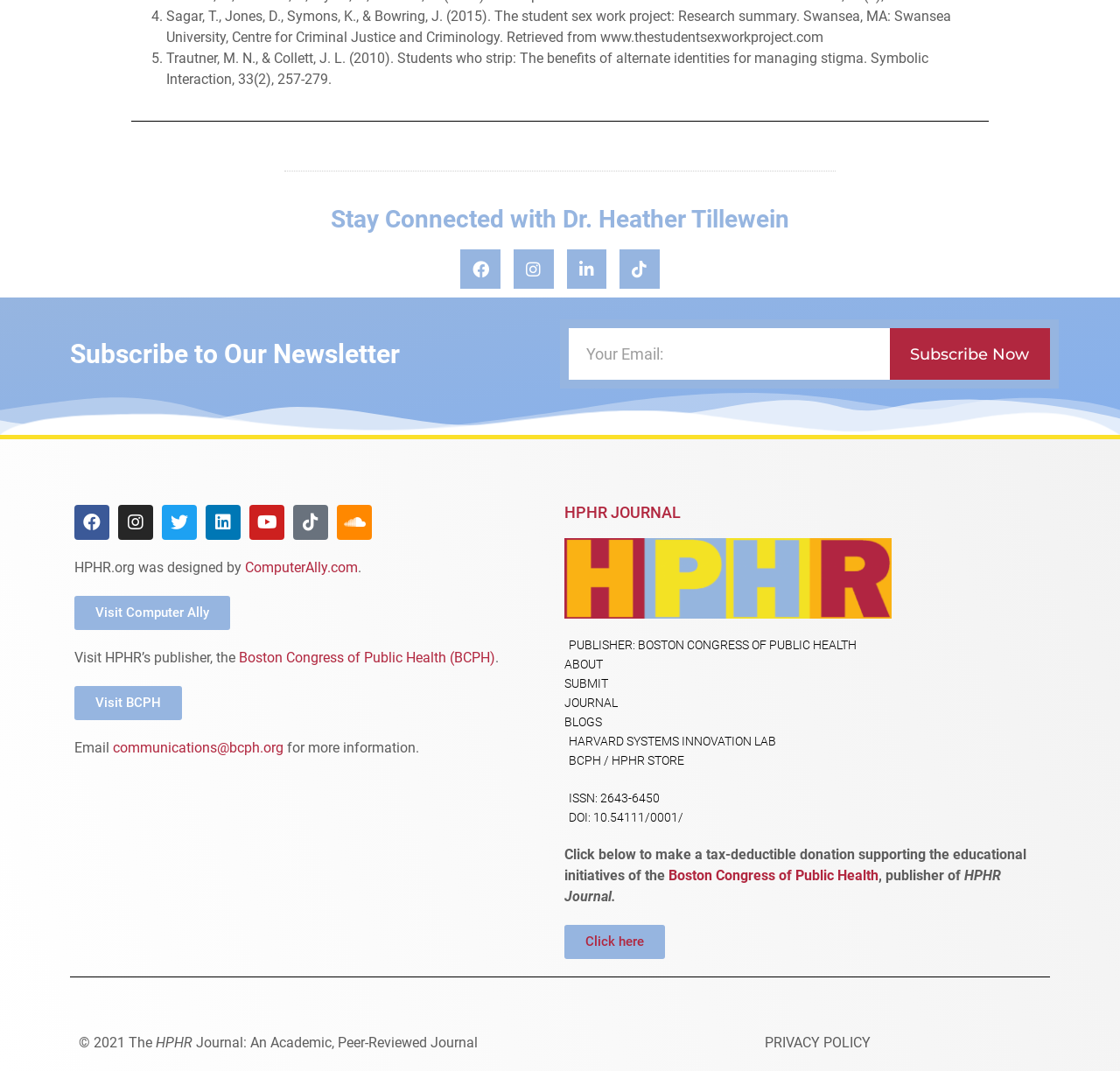Highlight the bounding box coordinates of the element you need to click to perform the following instruction: "Read the HPHR Journal."

[0.504, 0.472, 0.934, 0.486]